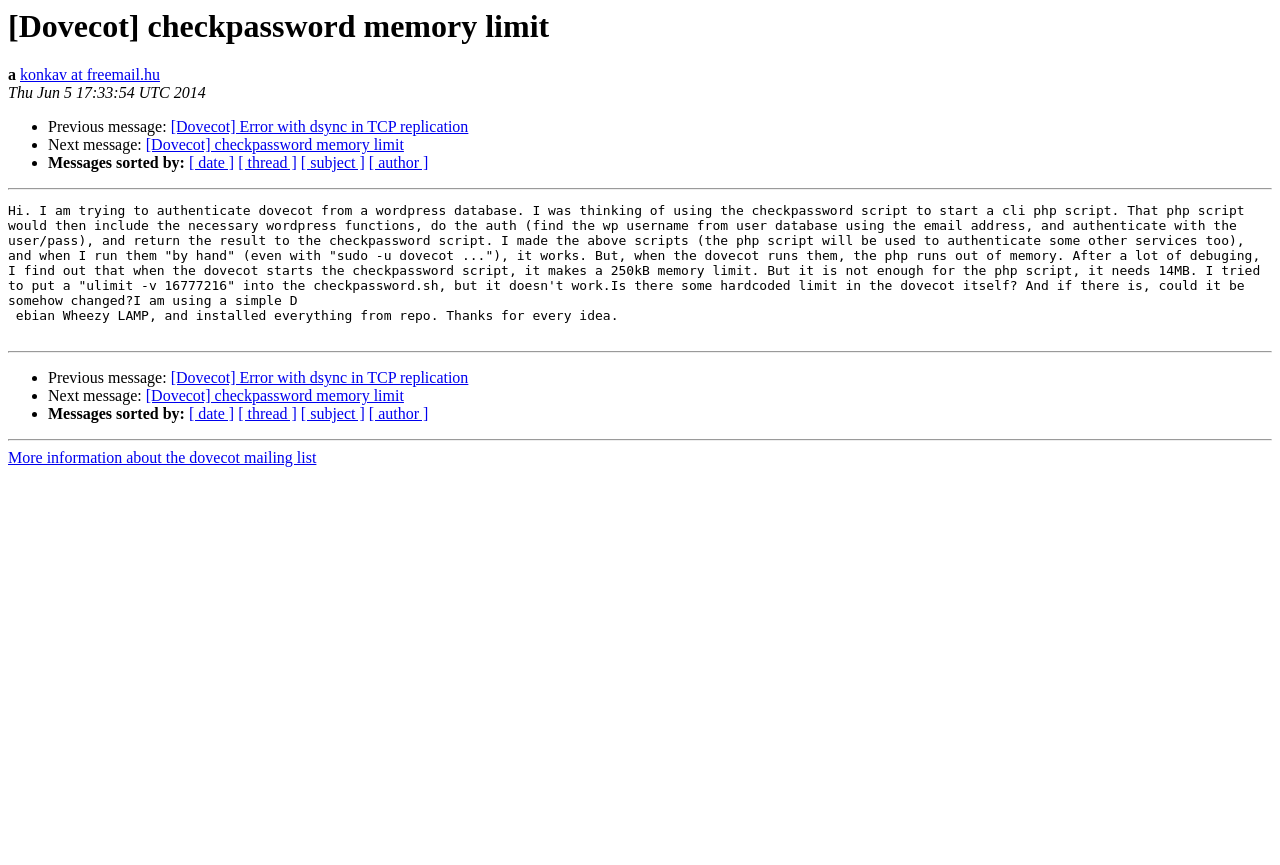Identify the primary heading of the webpage and provide its text.

[Dovecot] checkpassword memory limit